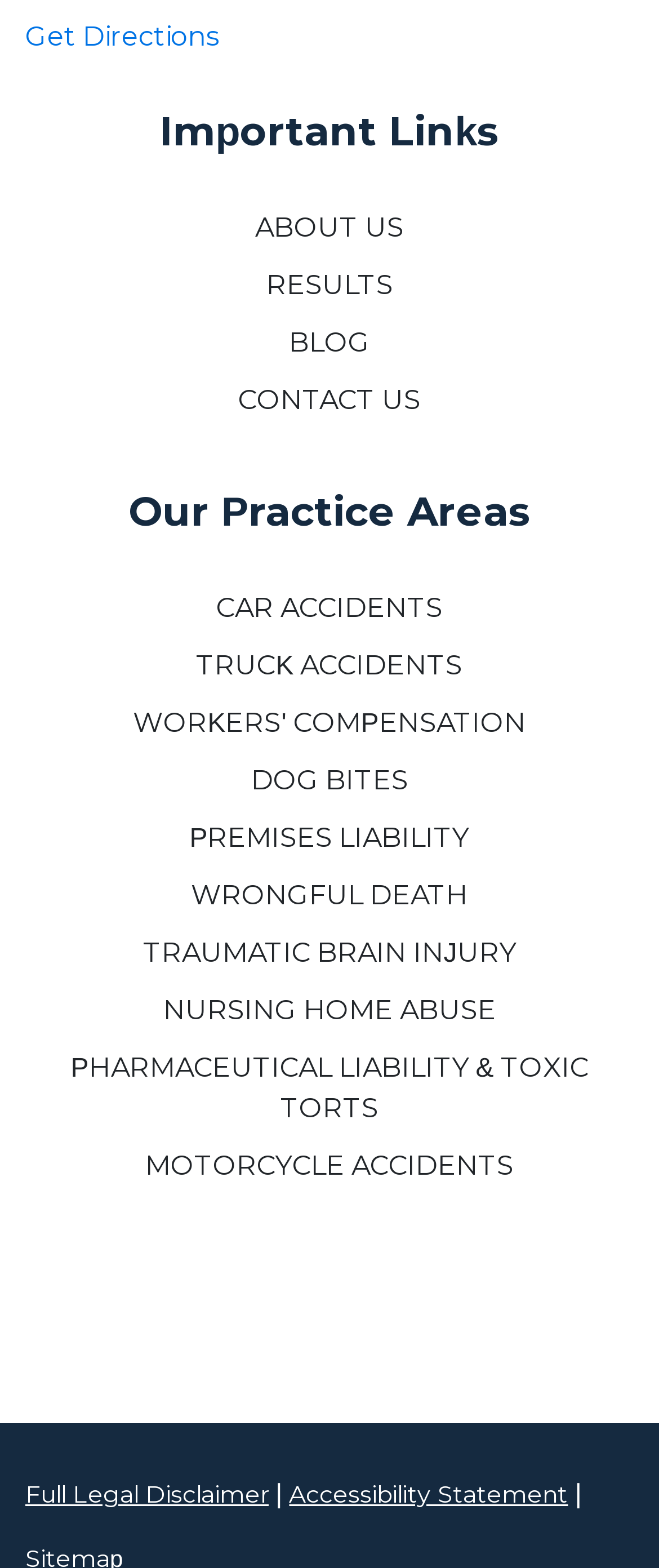Identify the bounding box coordinates of the part that should be clicked to carry out this instruction: "Read the blog".

[0.438, 0.208, 0.562, 0.228]